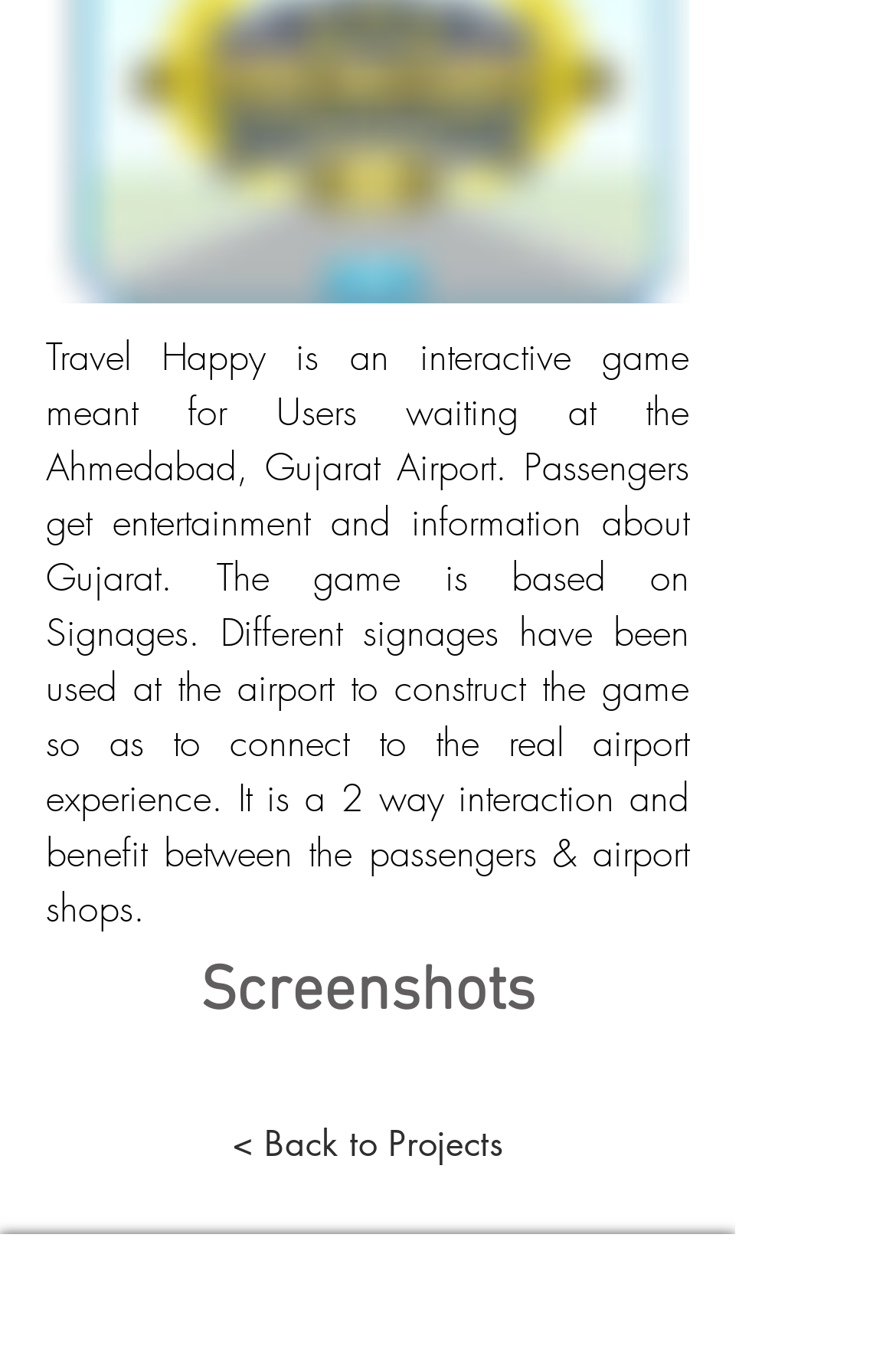Locate the UI element described by Artisan Partners and provide its bounding box coordinates. Use the format (top-left x, top-left y, bottom-right x, bottom-right y) with all values as floating point numbers between 0 and 1.

None